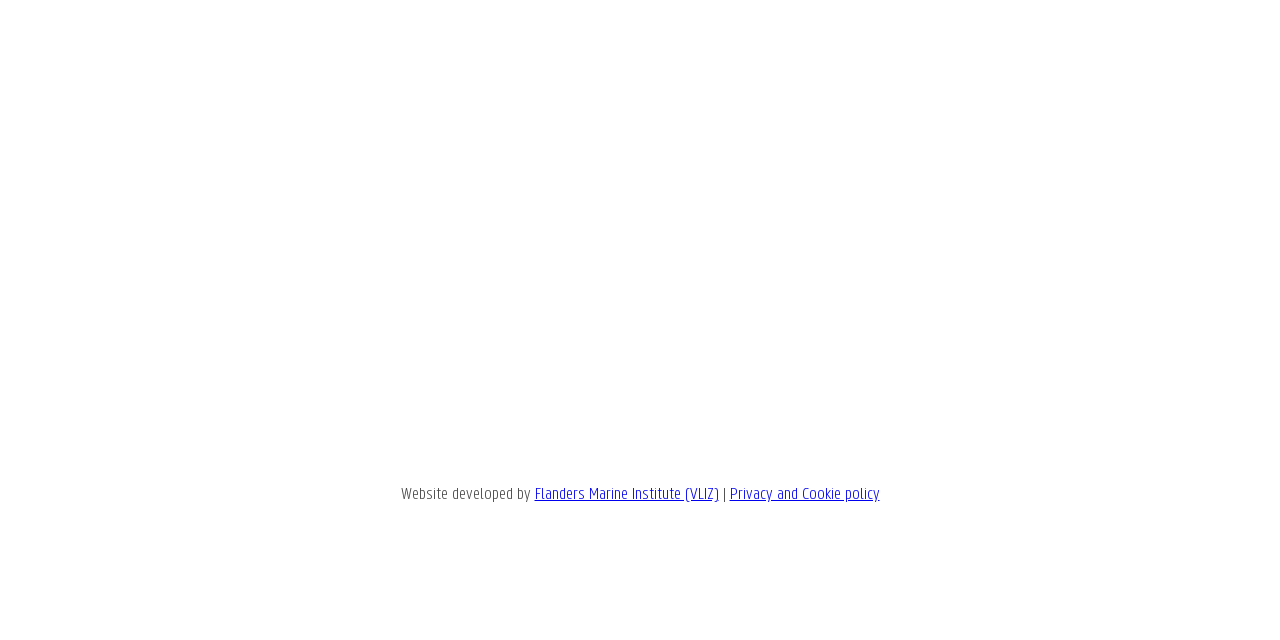Using the format (top-left x, top-left y, bottom-right x, bottom-right y), and given the element description, identify the bounding box coordinates within the screenshot: Flanders Marine Institute (VLIZ)

[0.418, 0.758, 0.561, 0.788]